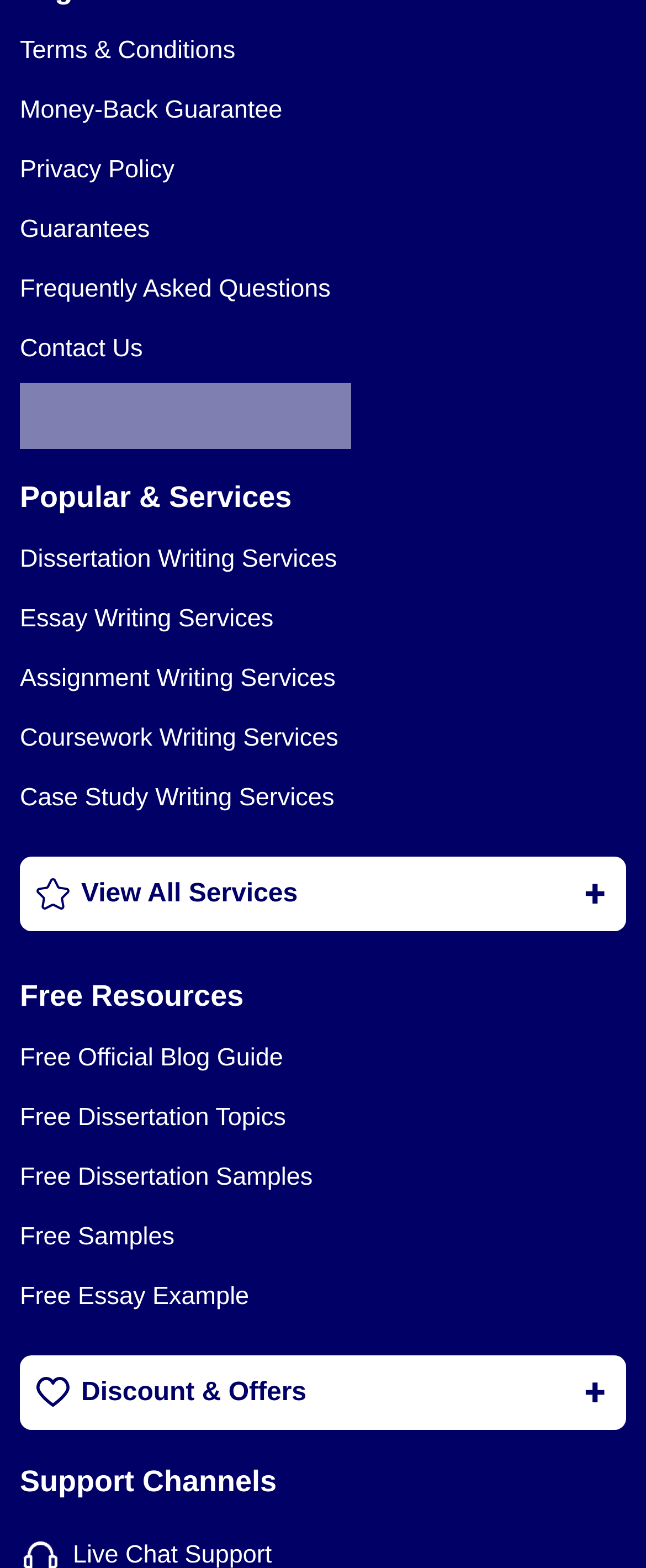Please specify the bounding box coordinates for the clickable region that will help you carry out the instruction: "Explore Dissertation Writing Services".

[0.031, 0.347, 0.522, 0.365]